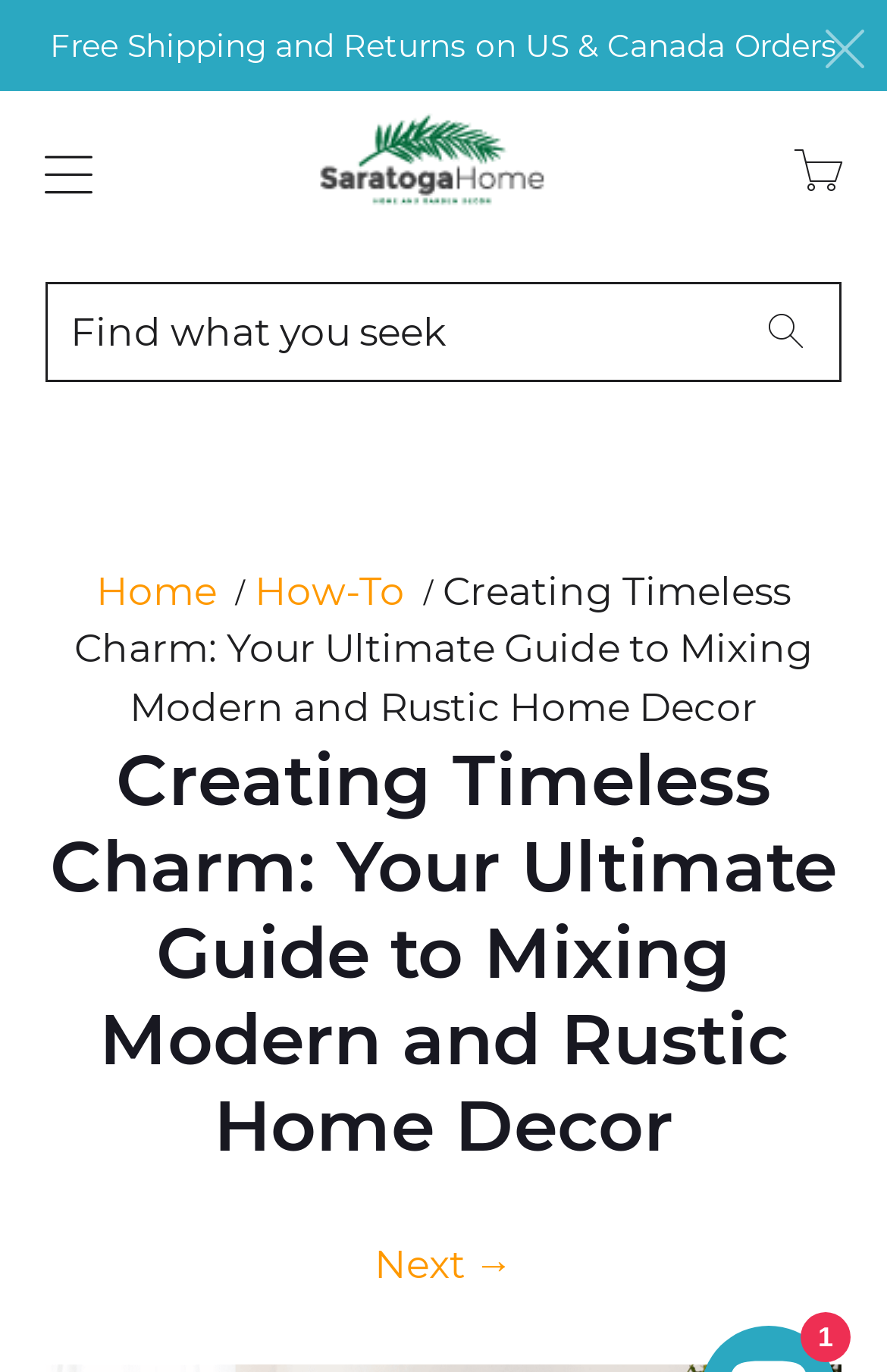Determine the bounding box coordinates for the area you should click to complete the following instruction: "Visit the Saratoga Home website".

[0.359, 0.075, 0.615, 0.171]